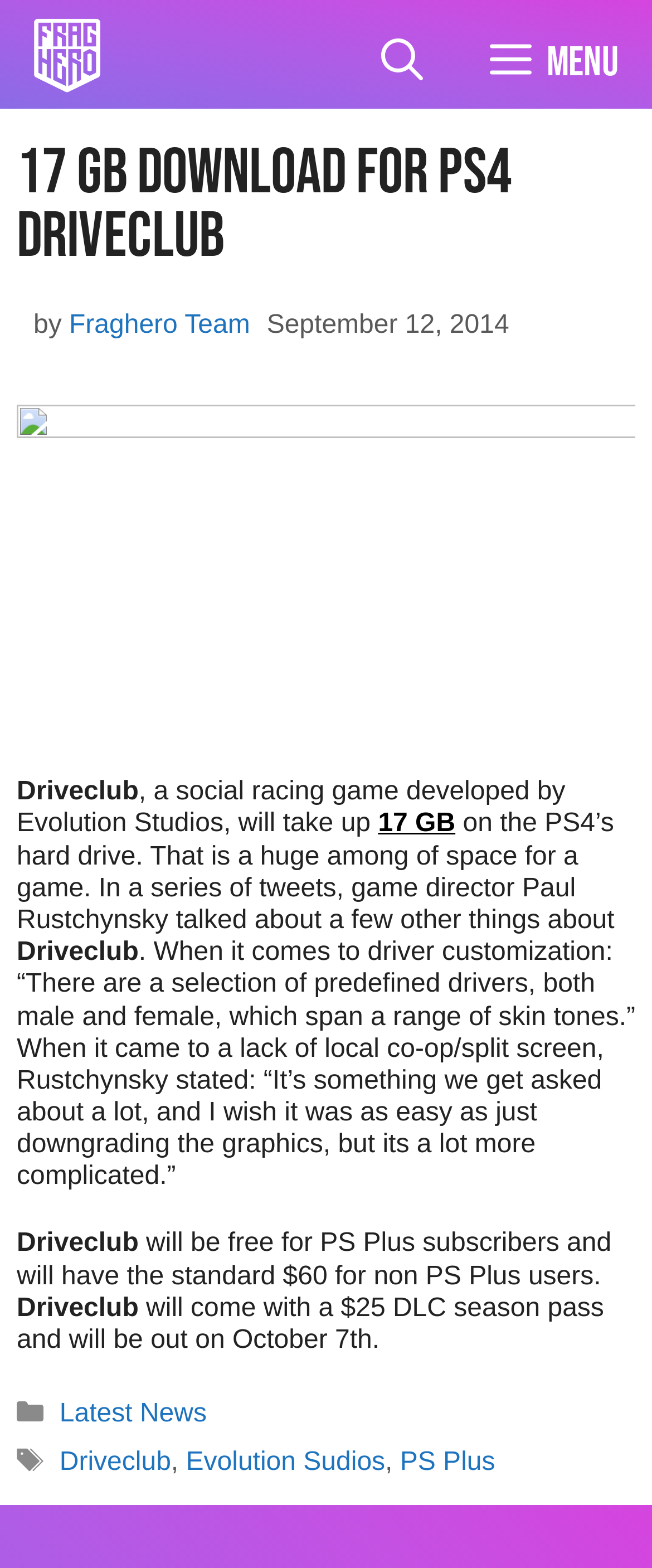Find the bounding box coordinates for the area that should be clicked to accomplish the instruction: "select a category".

None